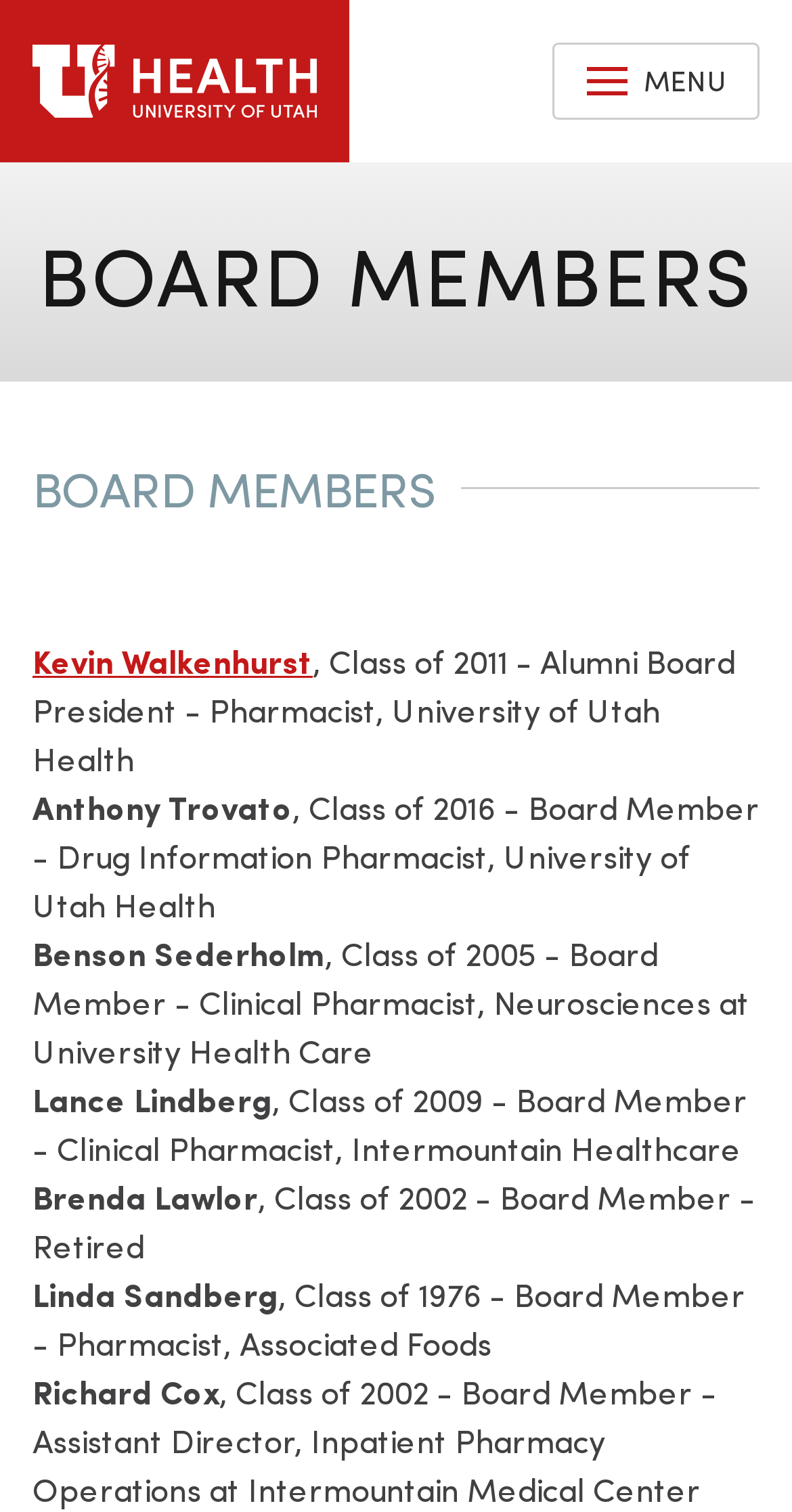How many board members are listed?
Please answer the question with a single word or phrase, referencing the image.

9